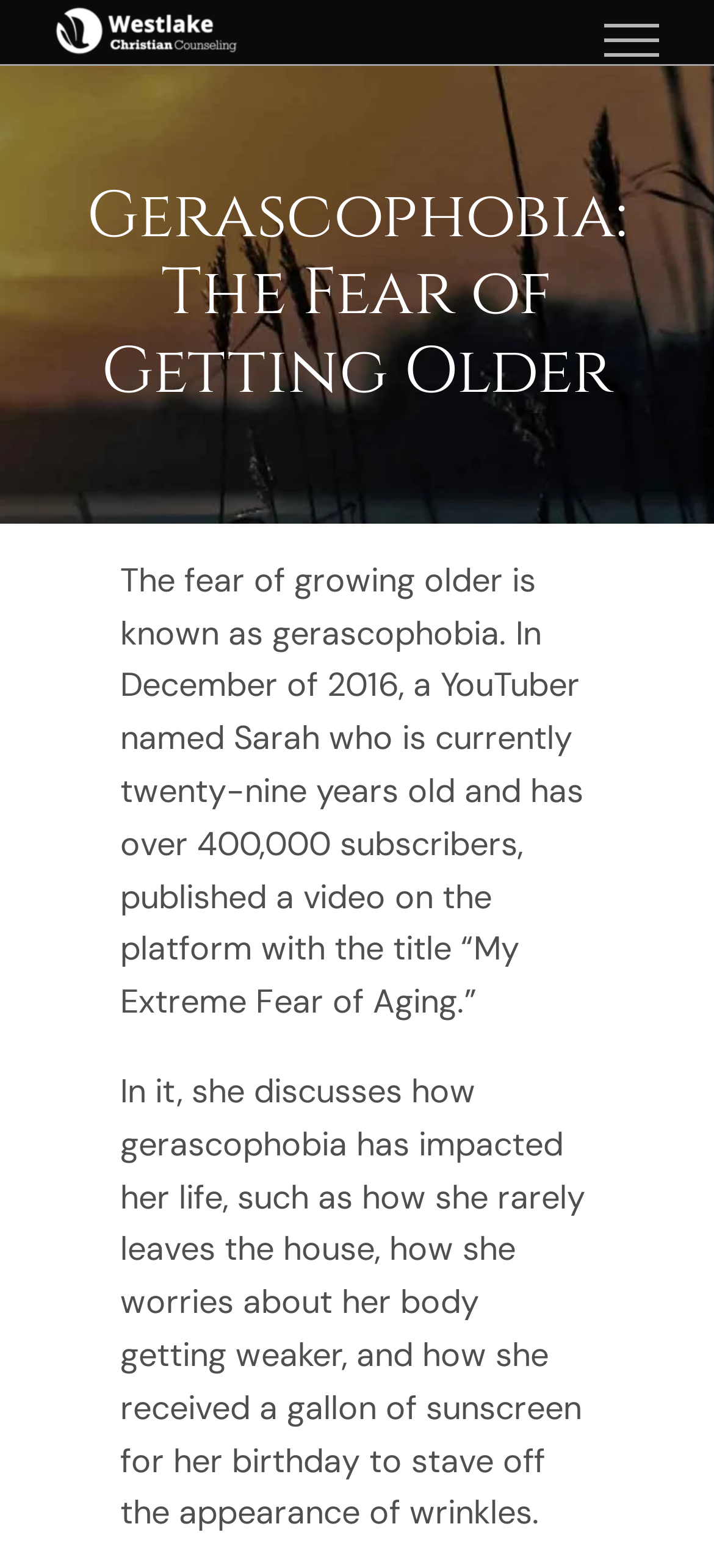Respond concisely with one word or phrase to the following query:
What is the name of the YouTuber mentioned?

Sarah